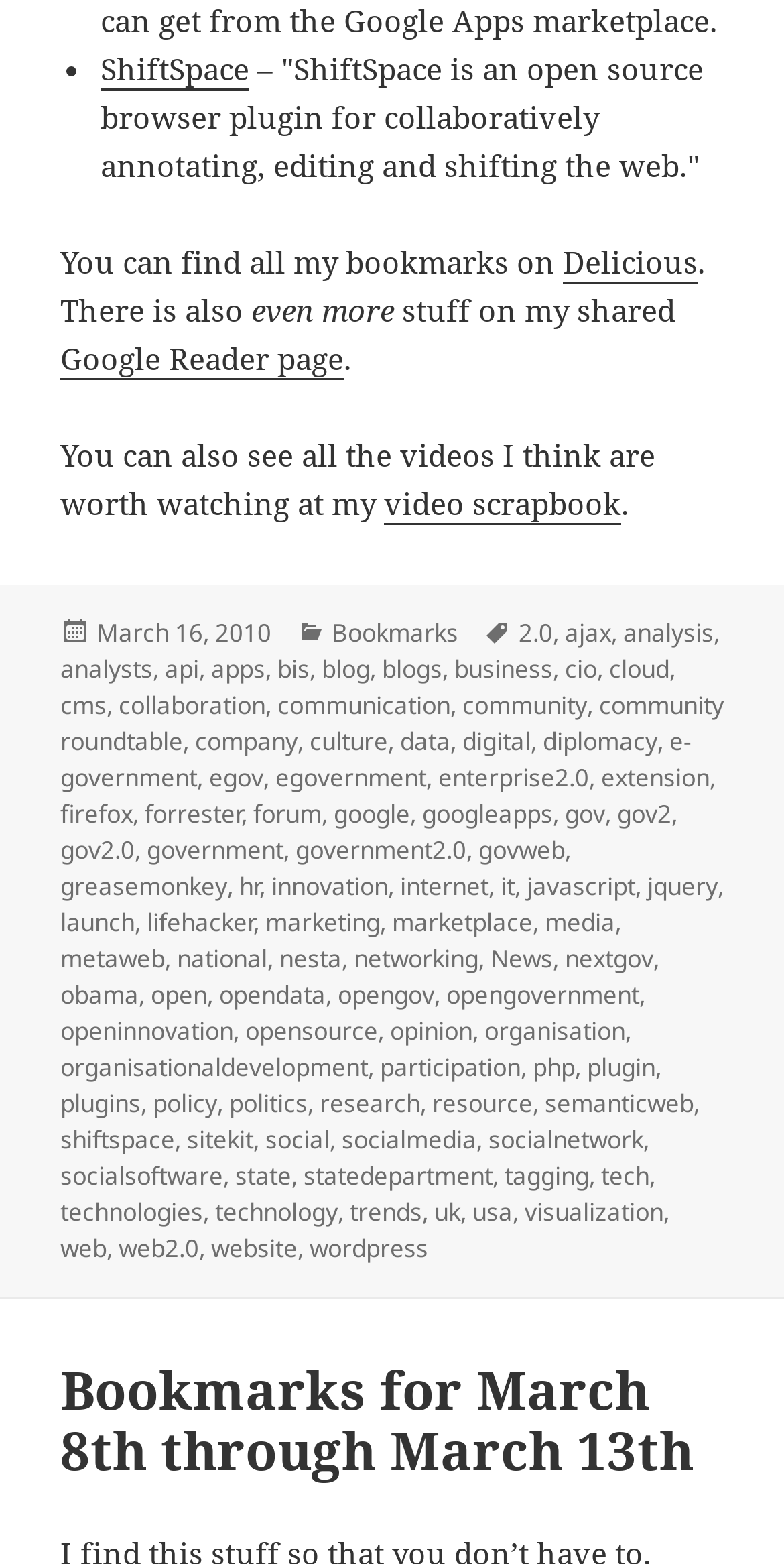Based on the element description: "03303 112 646", identify the UI element and provide its bounding box coordinates. Use four float numbers between 0 and 1, [left, top, right, bottom].

None